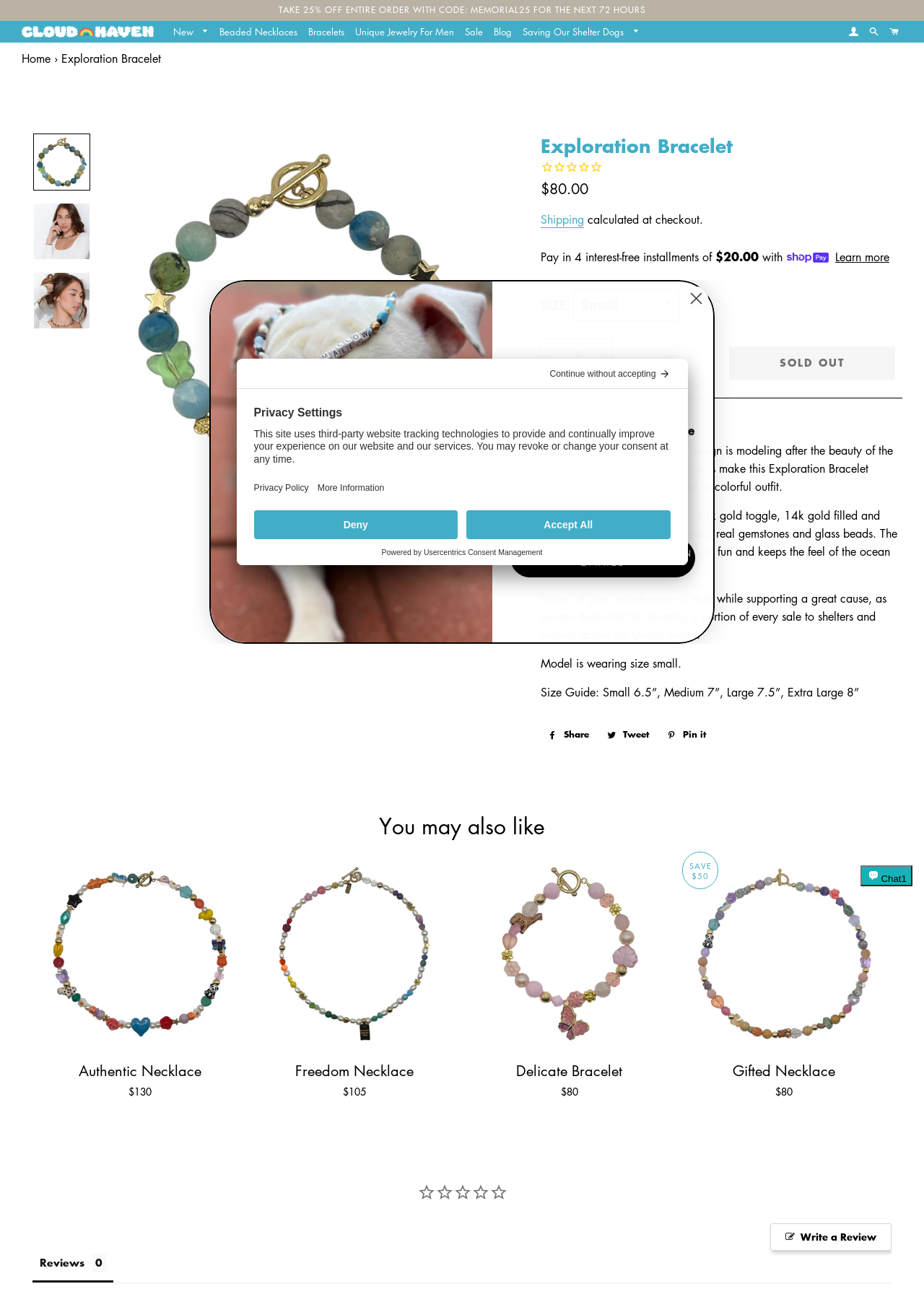Locate the bounding box coordinates of the element to click to perform the following action: 'View New Arrivals'. The coordinates should be given as four float values between 0 and 1, in the form of [left, top, right, bottom].

[0.183, 0.031, 0.3, 0.048]